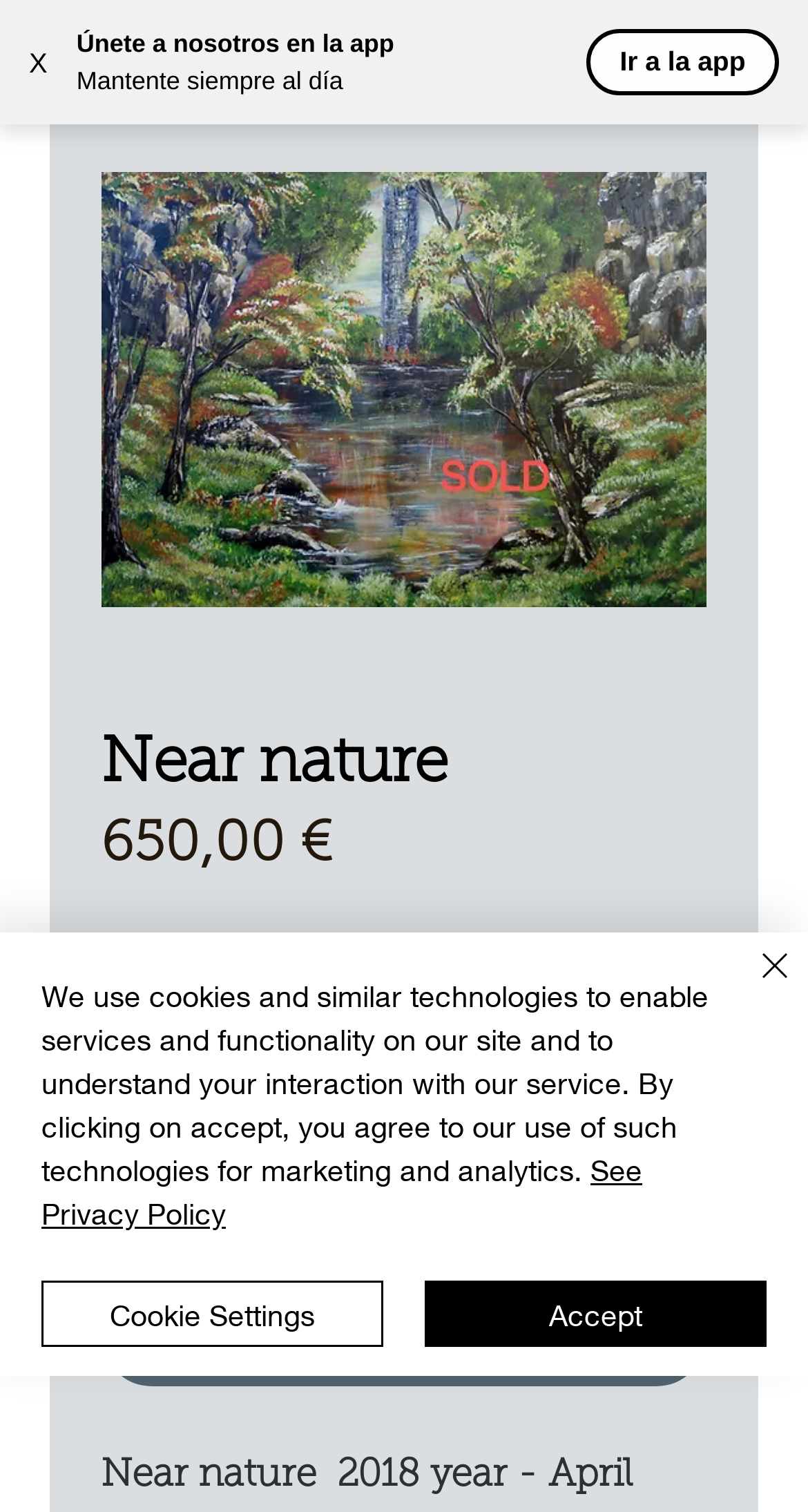What is the size of the painting?
Give a single word or phrase as your answer by examining the image.

w70xh50cm